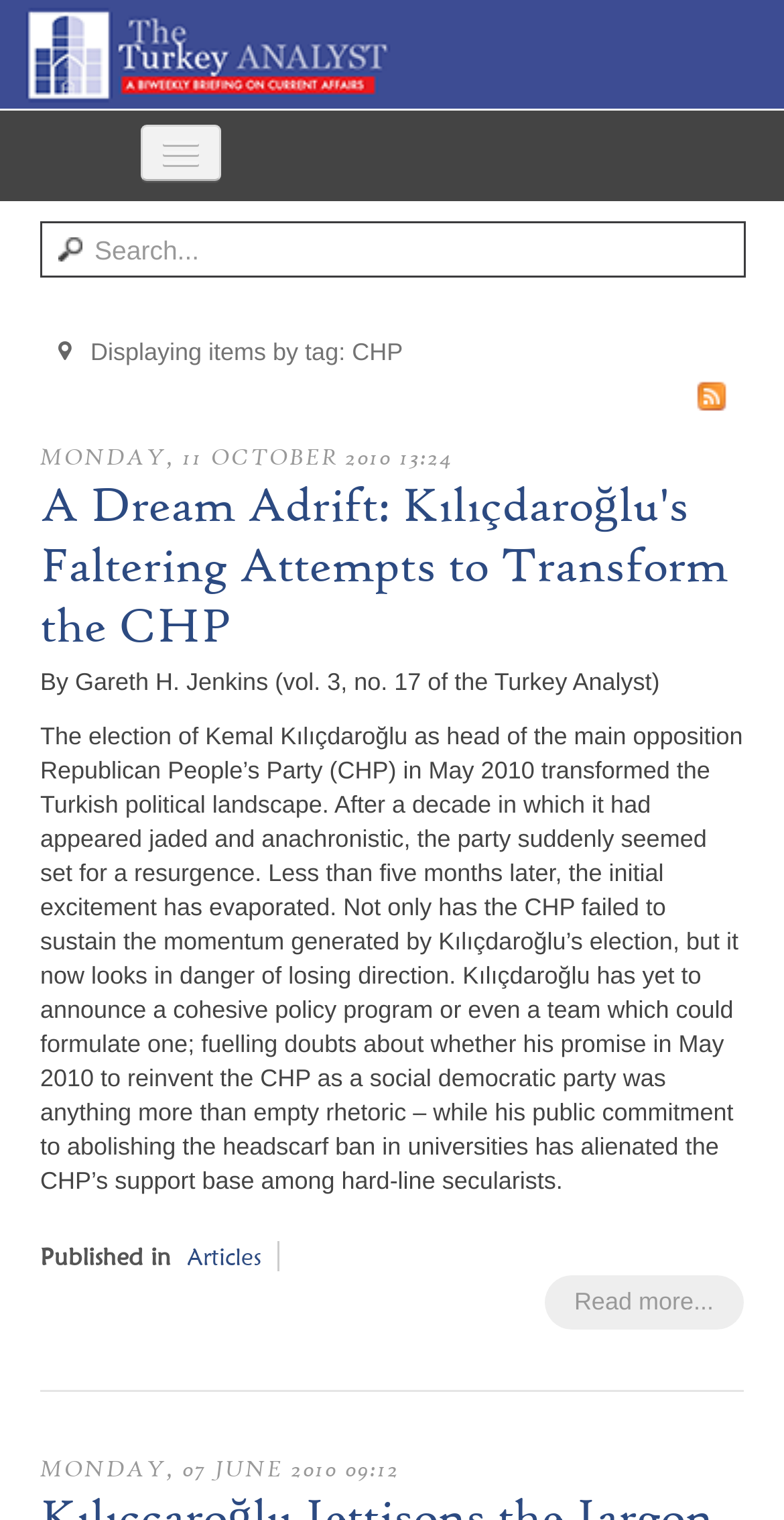Determine the bounding box coordinates for the area that needs to be clicked to fulfill this task: "Search in the textbox". The coordinates must be given as four float numbers between 0 and 1, i.e., [left, top, right, bottom].

[0.051, 0.146, 0.951, 0.183]